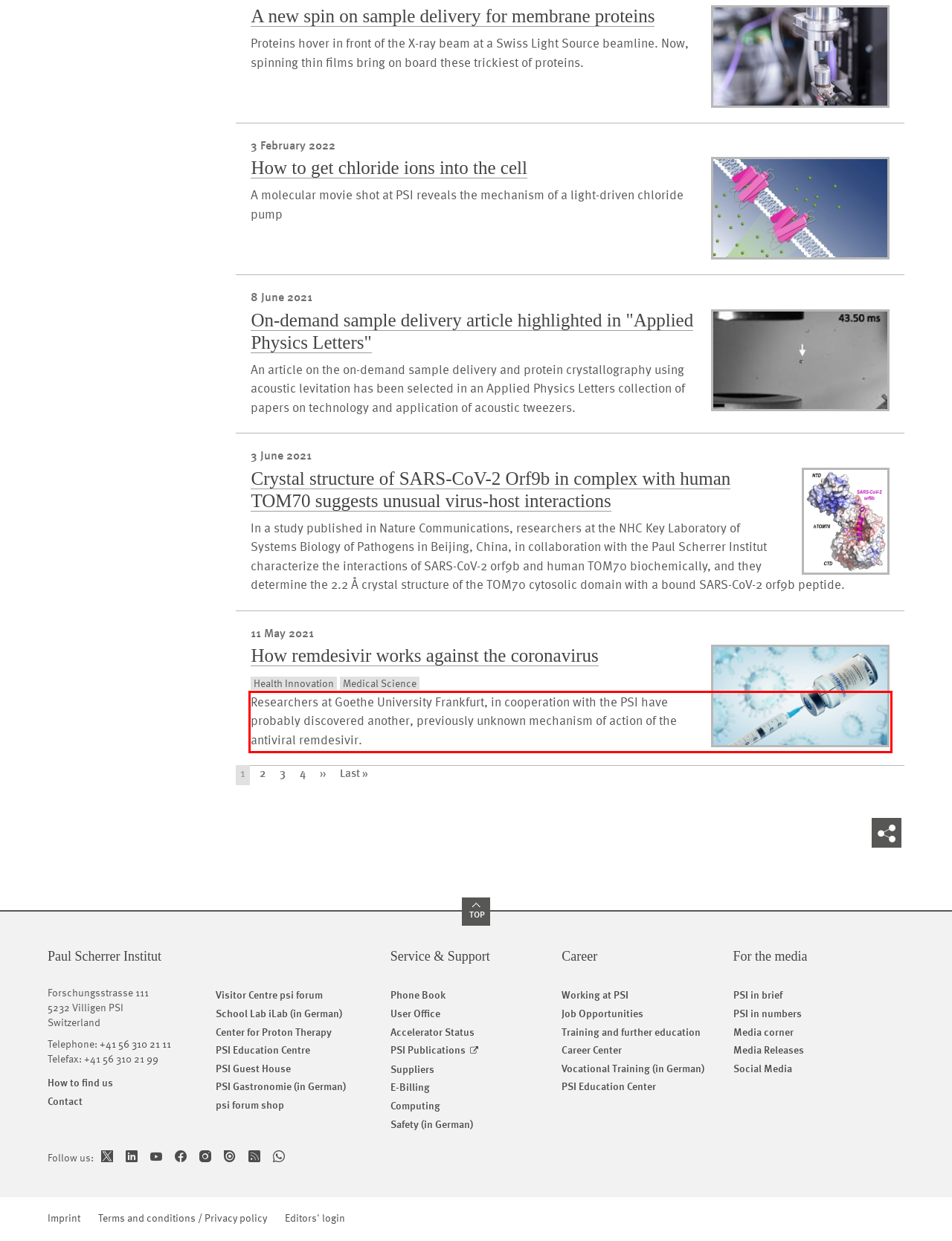Identify the red bounding box in the webpage screenshot and perform OCR to generate the text content enclosed.

Researchers at Goethe University Frankfurt, in cooperation with the PSI have probably discovered another, previously unknown mechanism of action of the antiviral remdesivir.